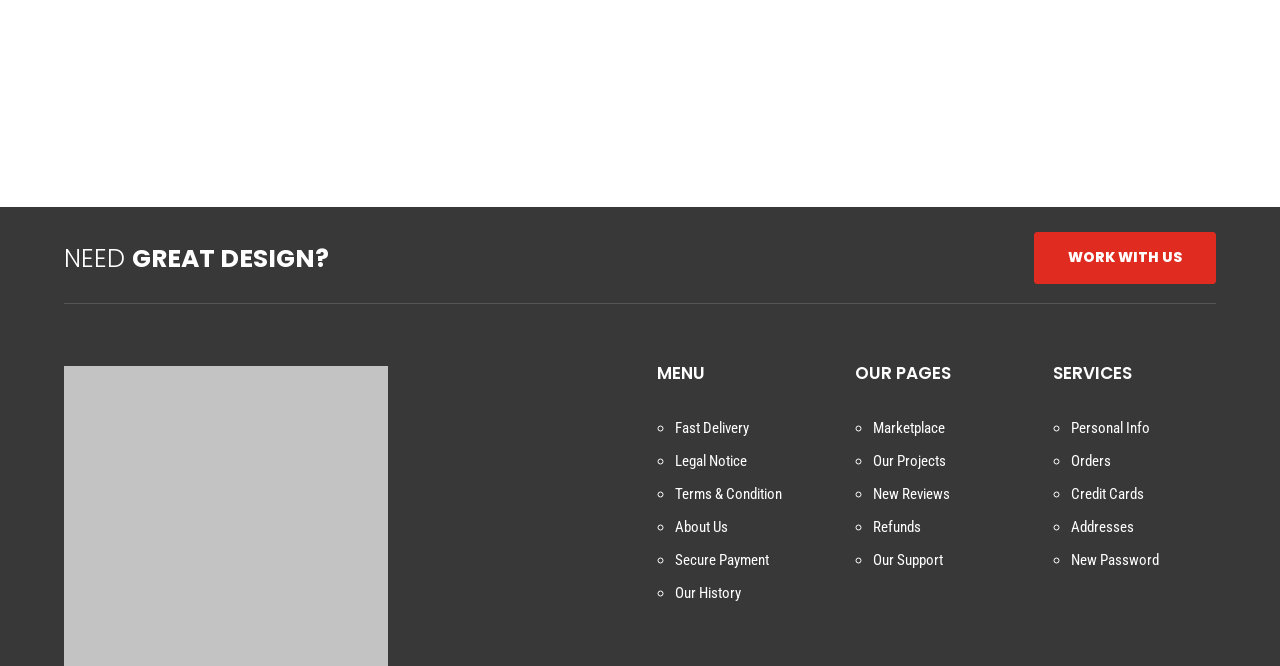Find the bounding box coordinates for the HTML element specified by: "WORK WITH US".

[0.808, 0.348, 0.95, 0.426]